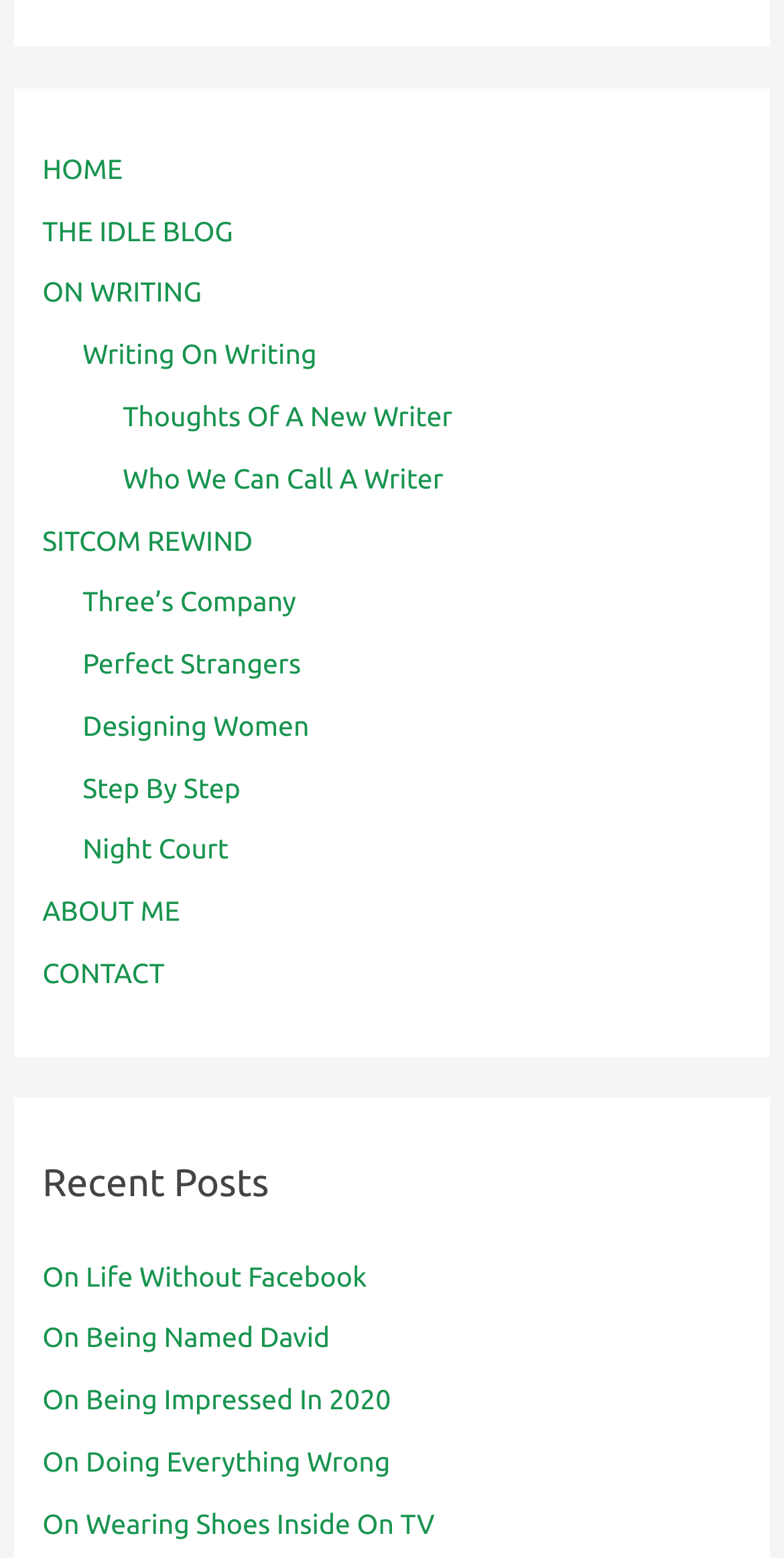Can you show the bounding box coordinates of the region to click on to complete the task described in the instruction: "Click on the link 'Frase con Complemento di Fine: Significato e Utilizzo'"?

None